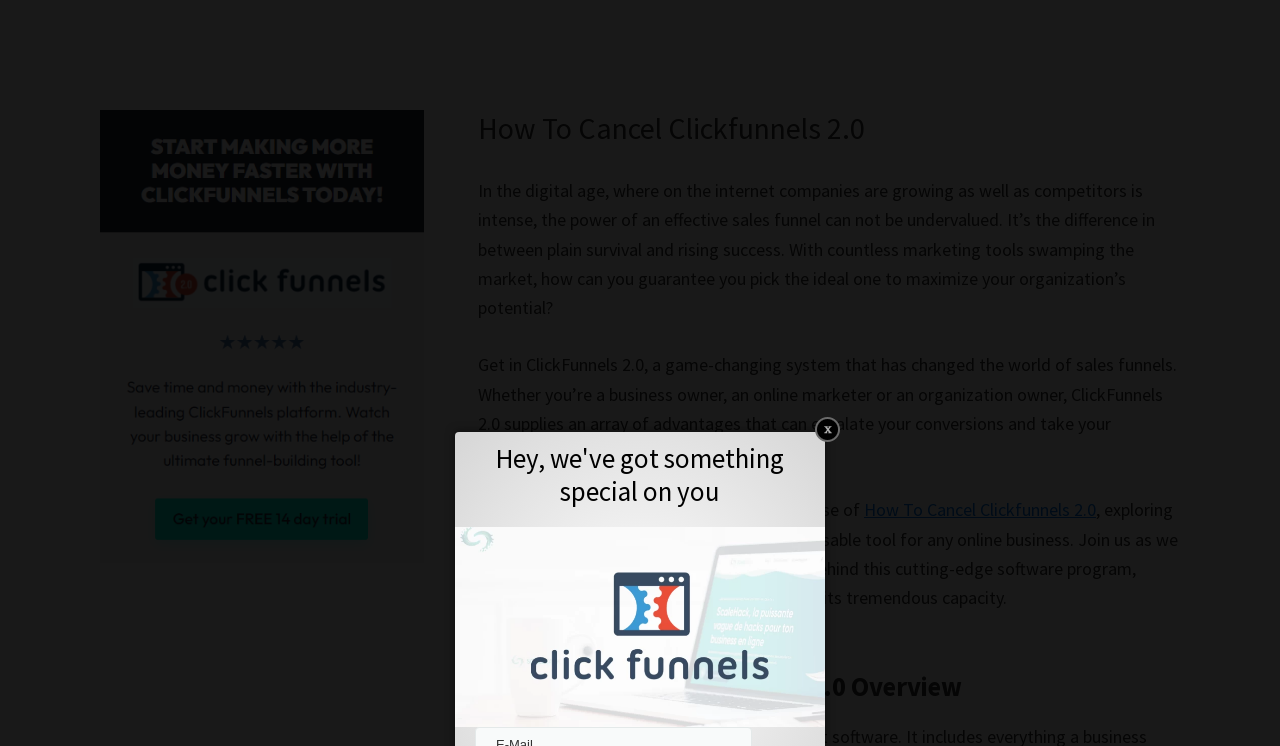Generate a thorough caption detailing the webpage content.

This webpage is about canceling ClickFunnels 2.0, a sales funnel system. At the top, there are two links, "Skip to main content" and "Skip to primary sidebar", which are positioned at the top-left corner of the page. 

Below these links, there is a header section with a heading "How To Cancel Clickfunnels 2.0" in the middle of the page. 

Following the header, there are three paragraphs of text that introduce the importance of sales funnels and ClickFunnels 2.0. The first paragraph explains the significance of sales funnels in the digital age. The second paragraph describes ClickFunnels 2.0 as a game-changing system that can escalate conversions. The third paragraph mentions that the article will explore the benefits of ClickFunnels 2.0.

After the introductory paragraphs, there is a heading "How To Cancel Clickfunnels 2.0 Overview" positioned near the bottom of the page.

On the left side of the page, there is a primary sidebar with a heading "Primary Sidebar" at the top. Within the sidebar, there is a link with an image labeled "{CF2}".

At the bottom-right corner of the page, there is a link with no text. Above this link, there is a heading "Hey, we've got something special on you".